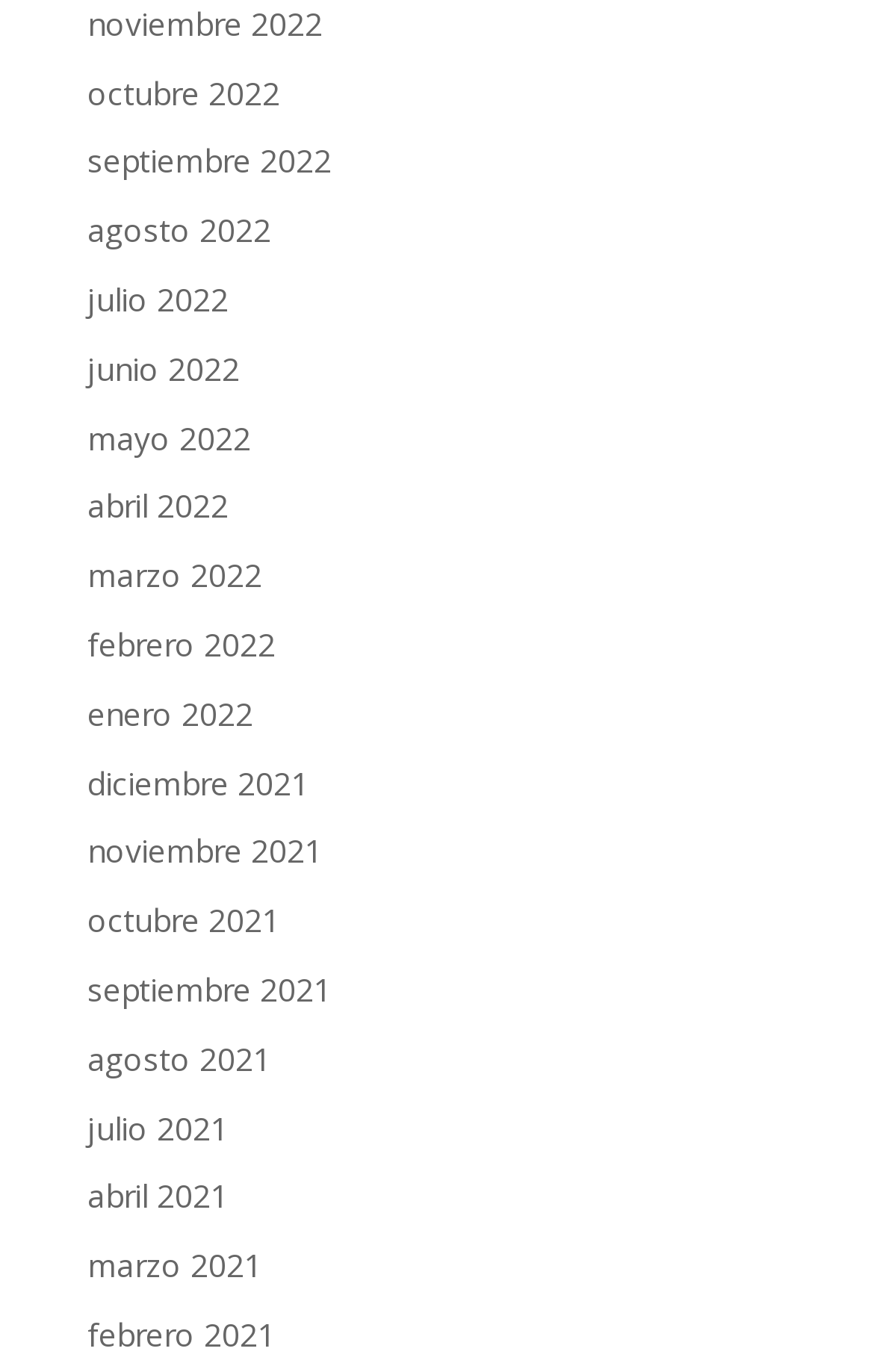Please identify the bounding box coordinates of the area that needs to be clicked to fulfill the following instruction: "check febrero 2022."

[0.1, 0.454, 0.315, 0.485]